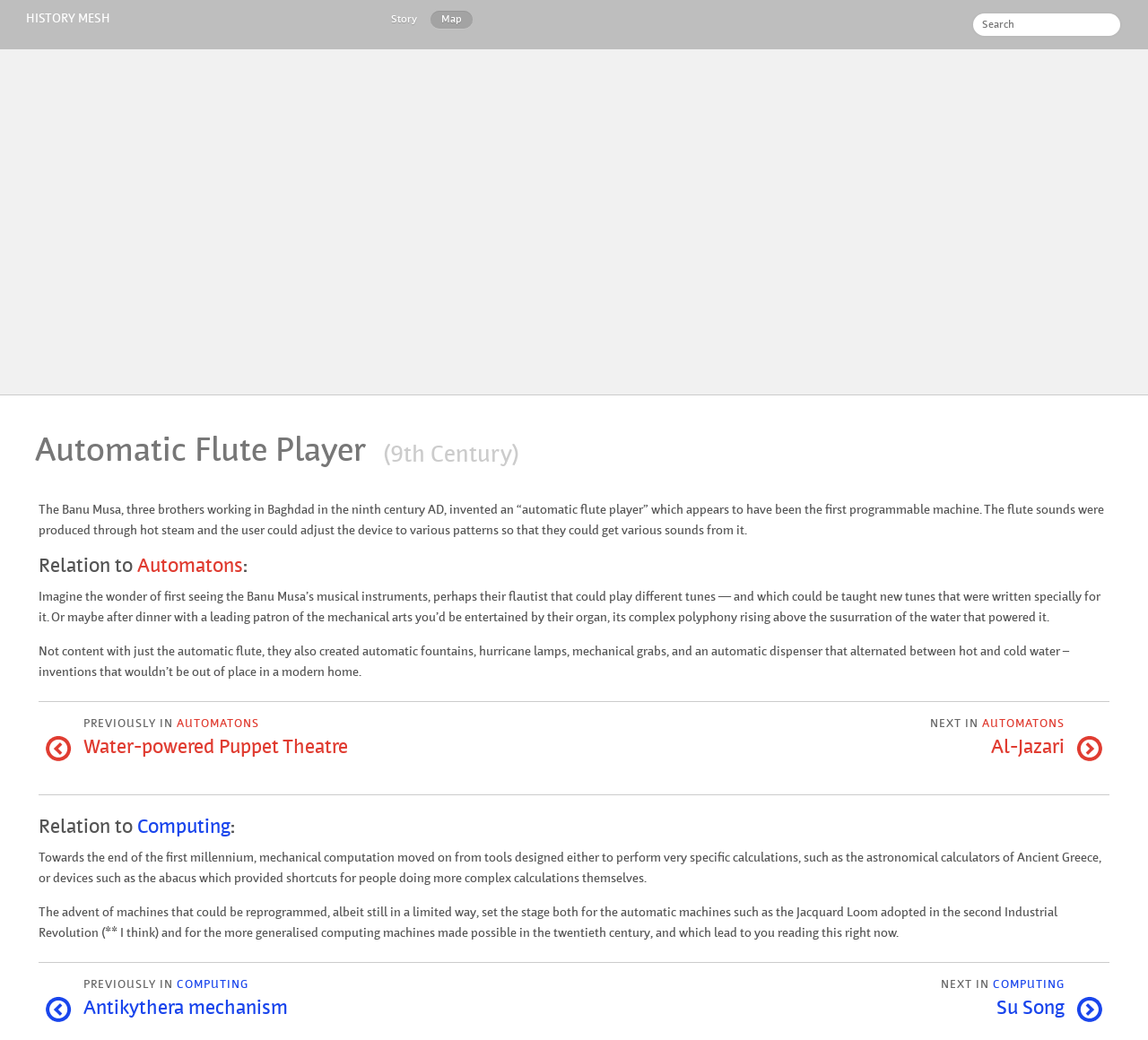Identify the bounding box coordinates of the clickable section necessary to follow the following instruction: "Go to the previous article in AUTOMATONS". The coordinates should be presented as four float numbers from 0 to 1, i.e., [left, top, right, bottom].

[0.034, 0.701, 0.068, 0.736]